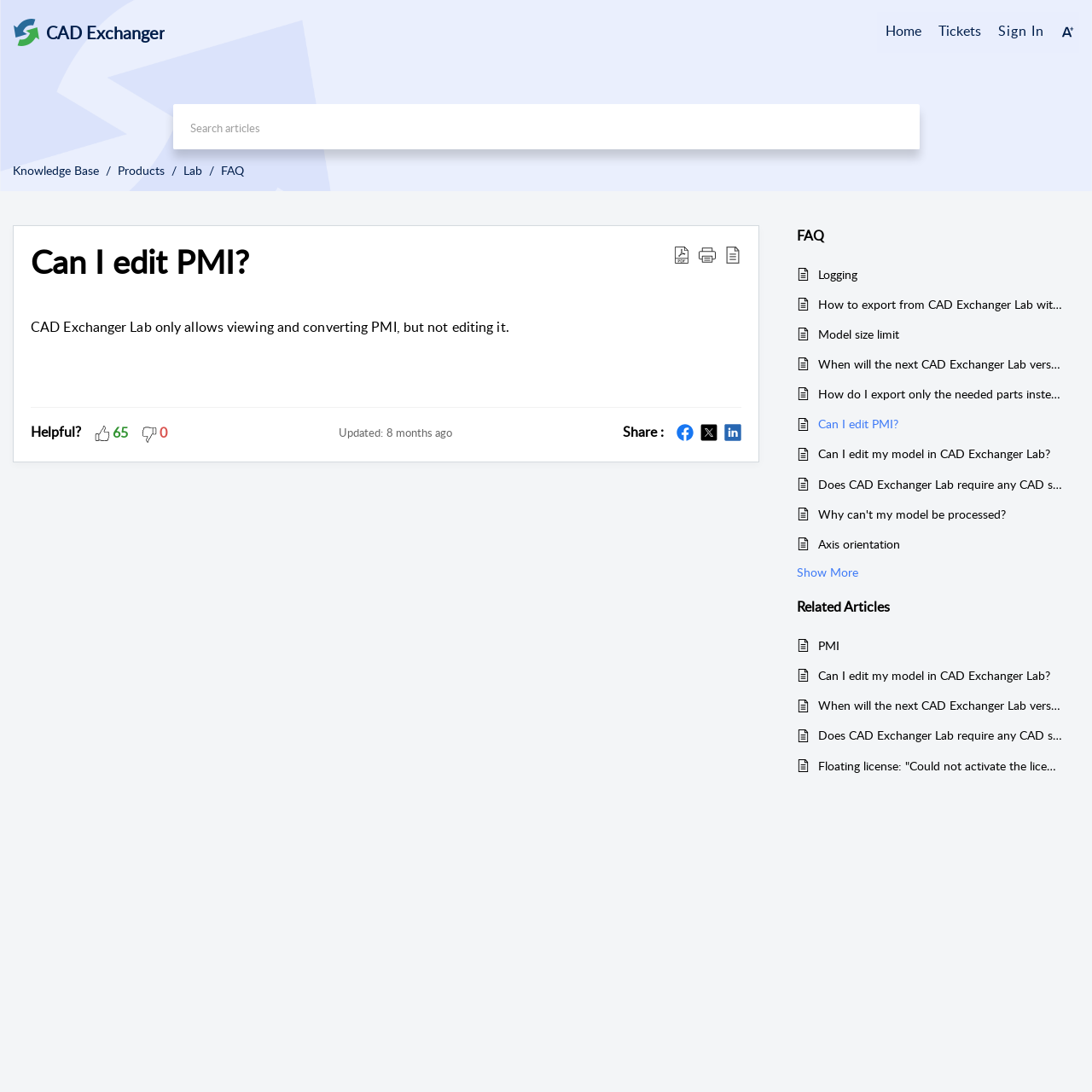Indicate the bounding box coordinates of the element that needs to be clicked to satisfy the following instruction: "Contact customer service". The coordinates should be four float numbers between 0 and 1, i.e., [left, top, right, bottom].

None